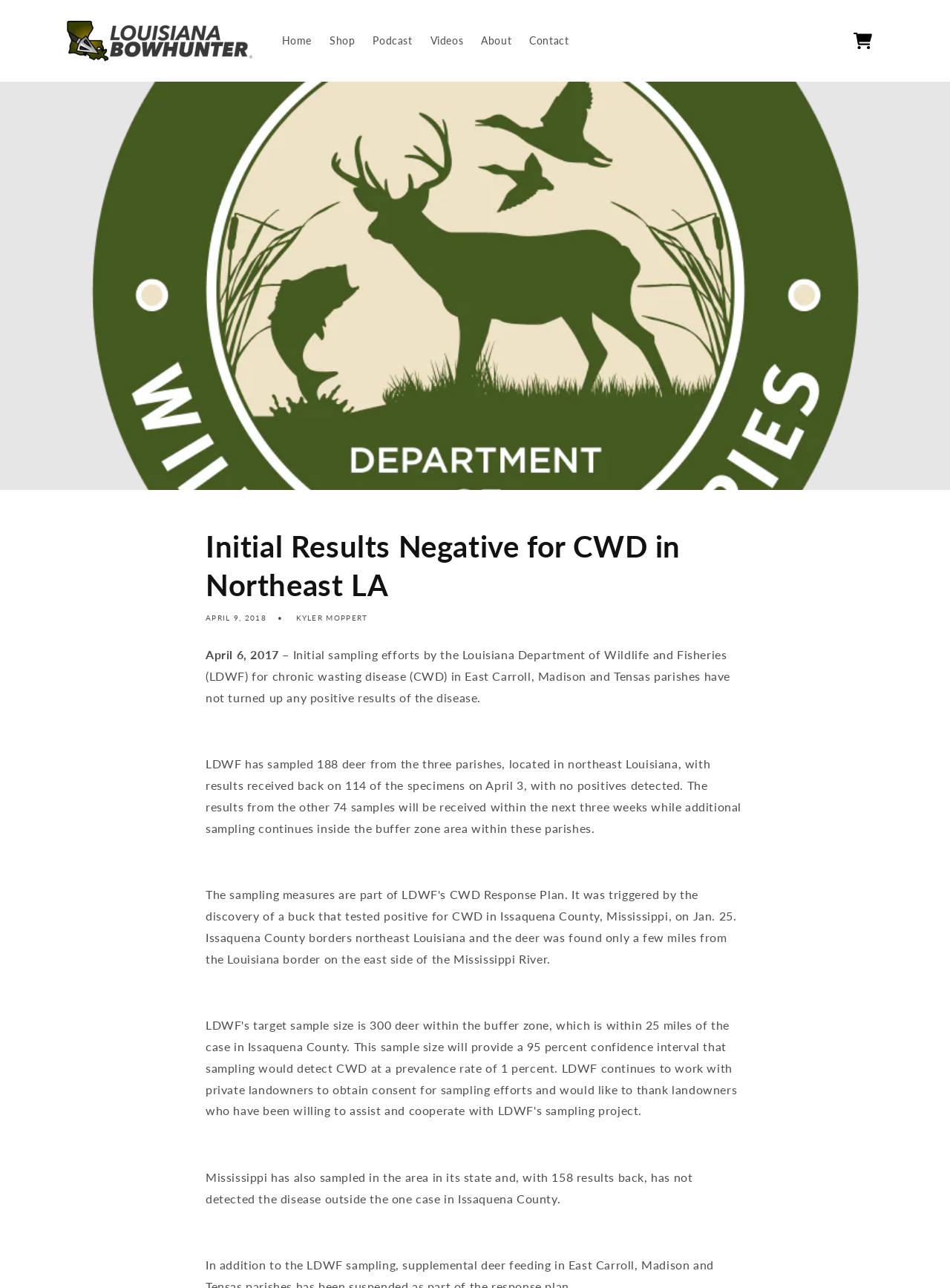Based on what you see in the screenshot, provide a thorough answer to this question: What is the name of the author of the article?

The author's name is mentioned in the text as 'KYLER MOPPERT'.